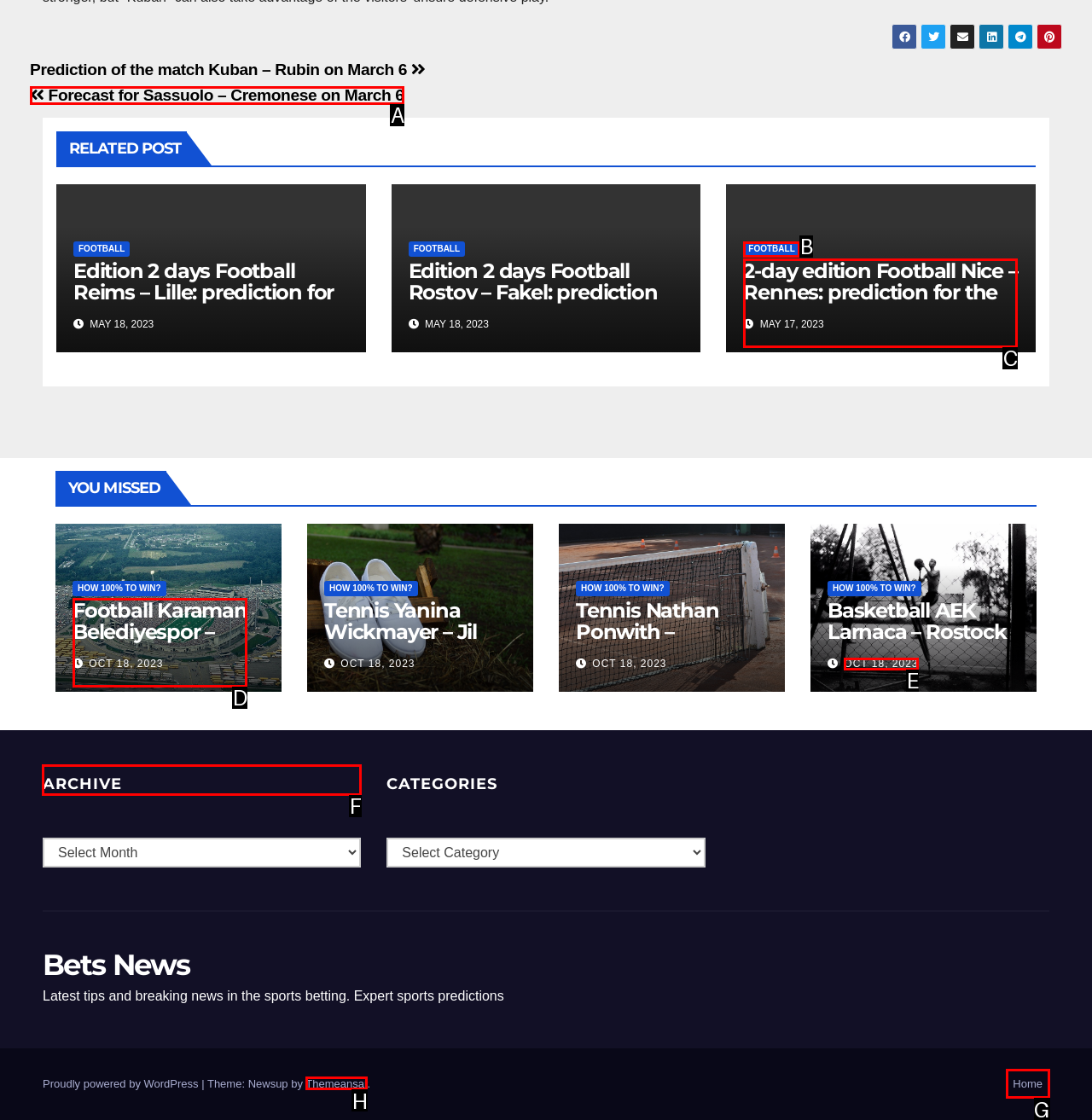Identify the HTML element to click to fulfill this task: Check the 'ARCHIVE'
Answer with the letter from the given choices.

F